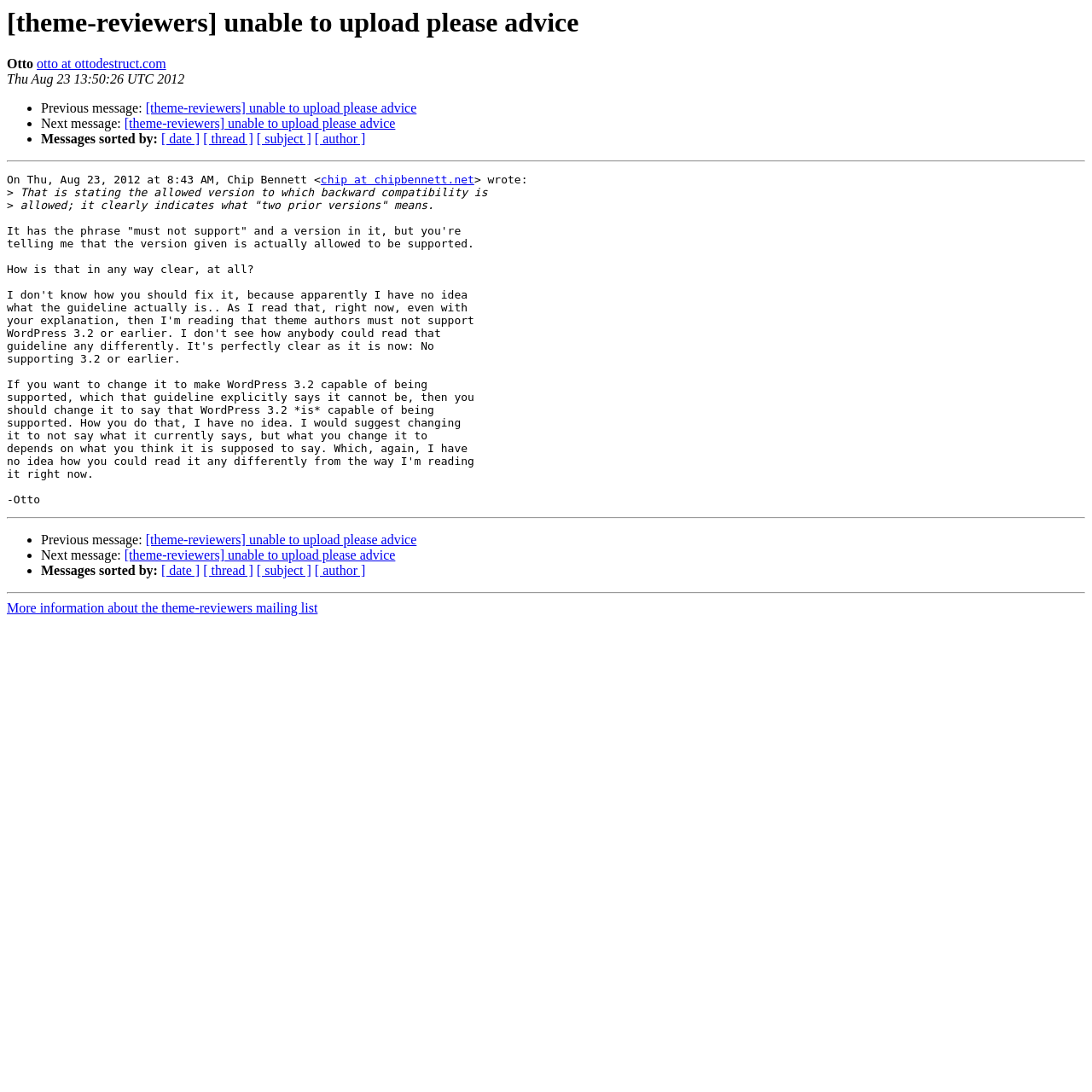Look at the image and answer the question in detail:
How many separators are there on the page?

There are 3 separators on the page, which are horizontal lines separating different sections of the message.